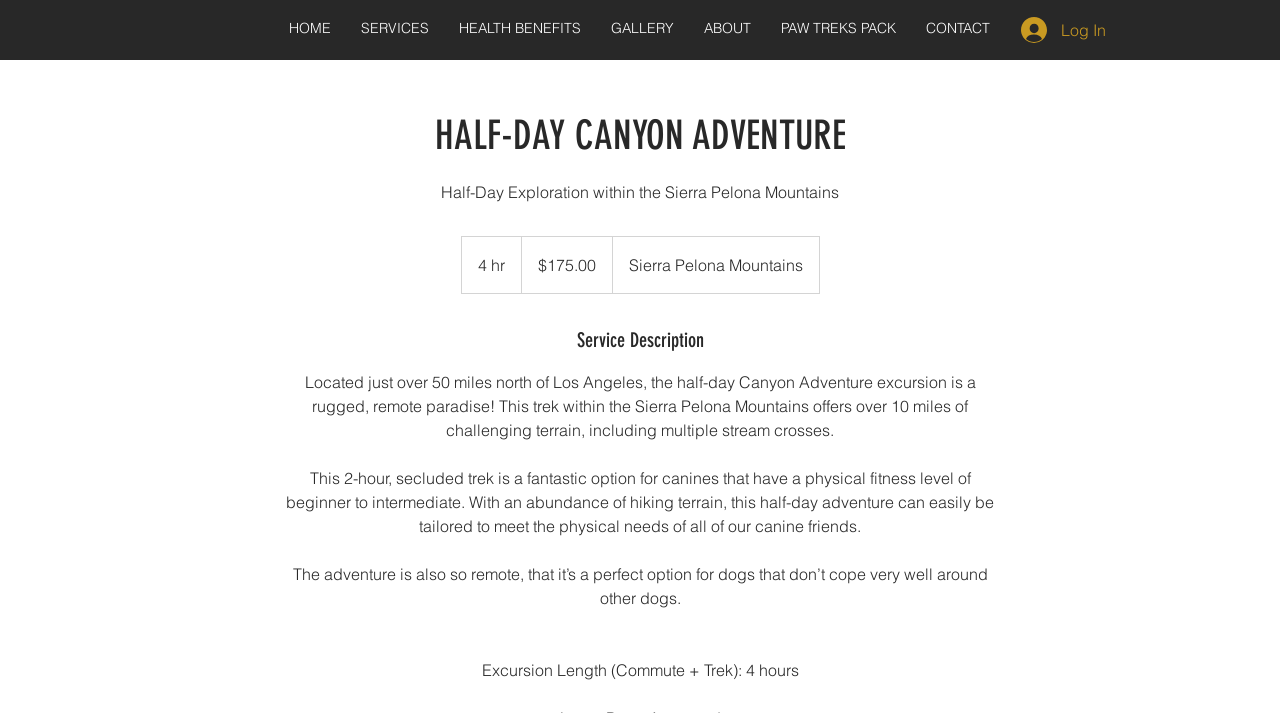Identify the bounding box coordinates of the clickable section necessary to follow the following instruction: "contact us". The coordinates should be presented as four float numbers from 0 to 1, i.e., [left, top, right, bottom].

[0.712, 0.02, 0.785, 0.06]